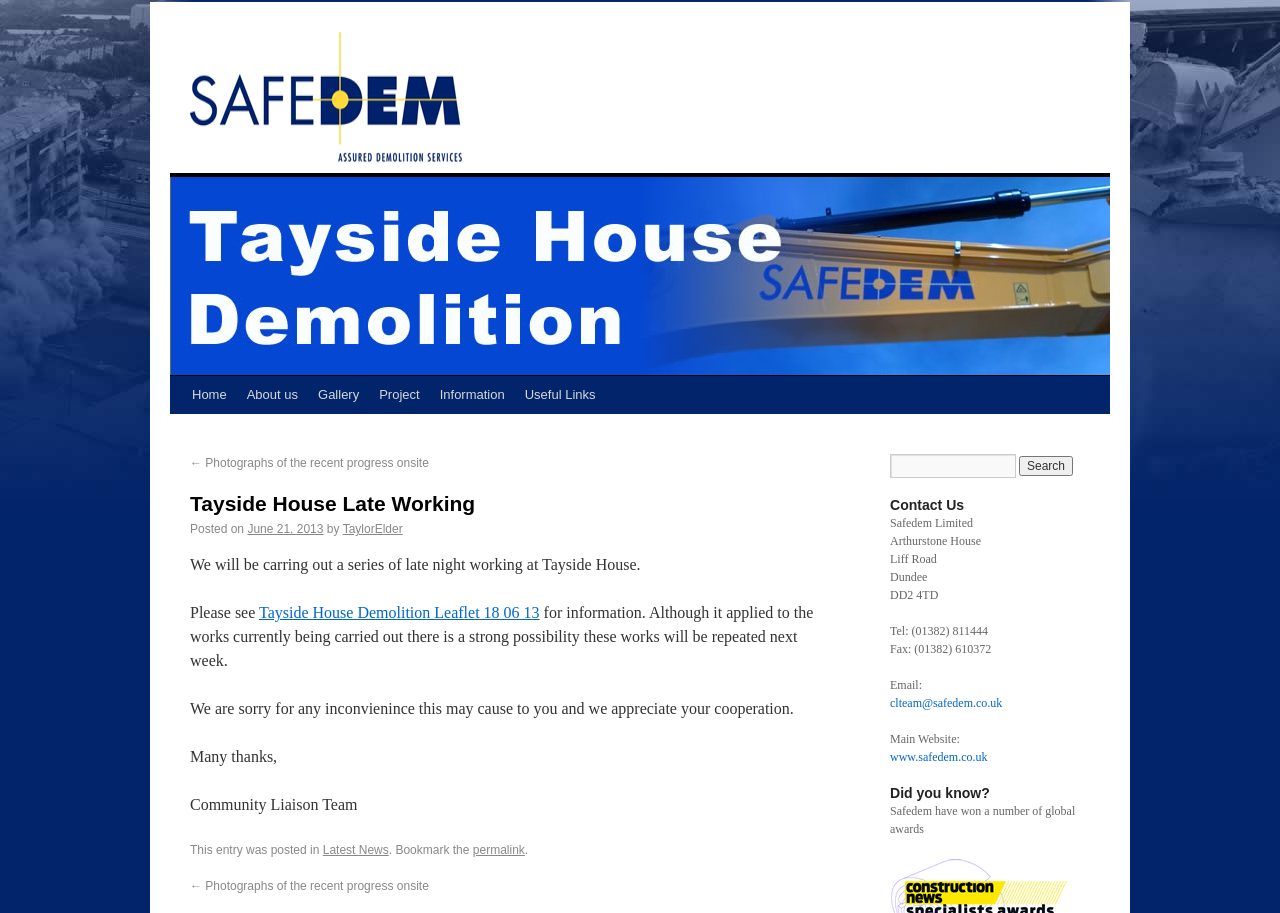Identify the bounding box coordinates for the UI element that matches this description: "Latest News".

[0.252, 0.924, 0.304, 0.939]